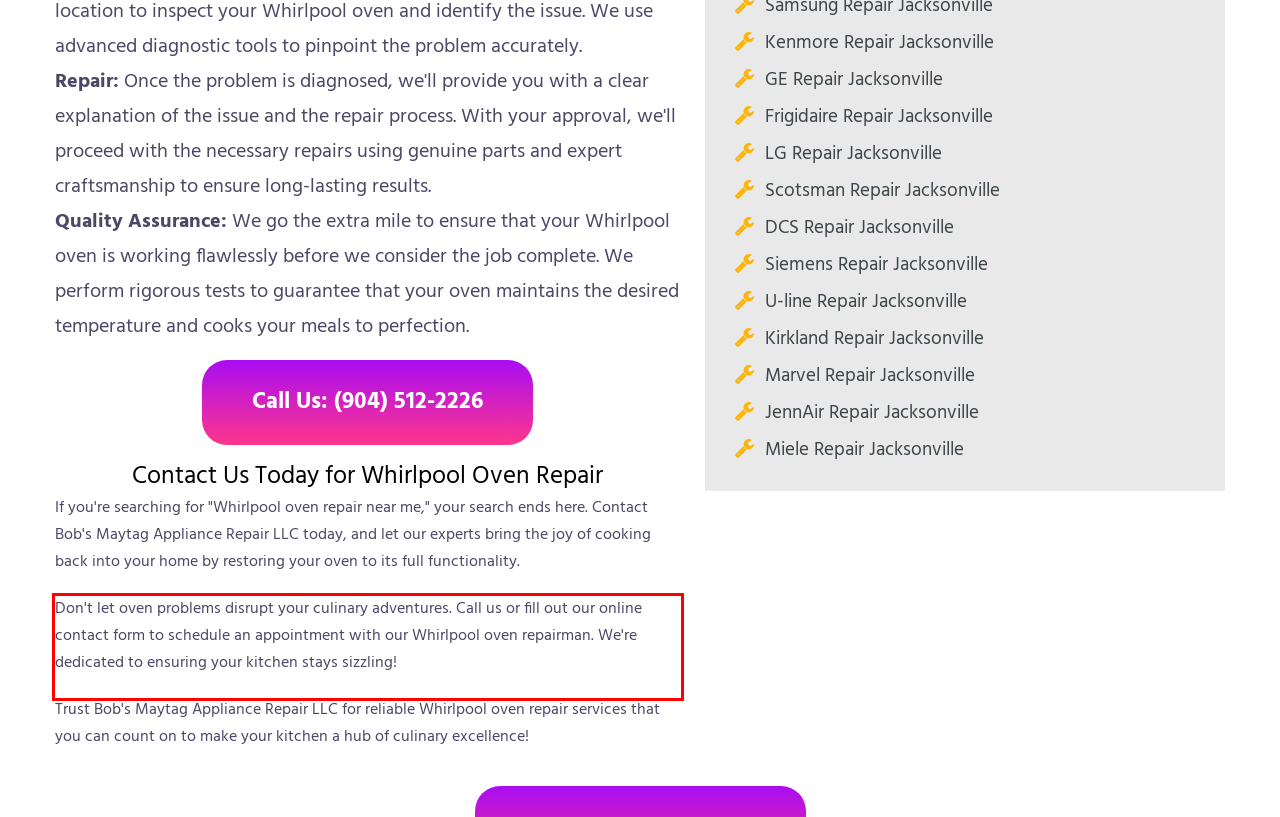From the given screenshot of a webpage, identify the red bounding box and extract the text content within it.

Don't let oven problems disrupt your culinary adventures. Call us or fill out our online contact form to schedule an appointment with our Whirlpool oven repairman. We're dedicated to ensuring your kitchen stays sizzling!